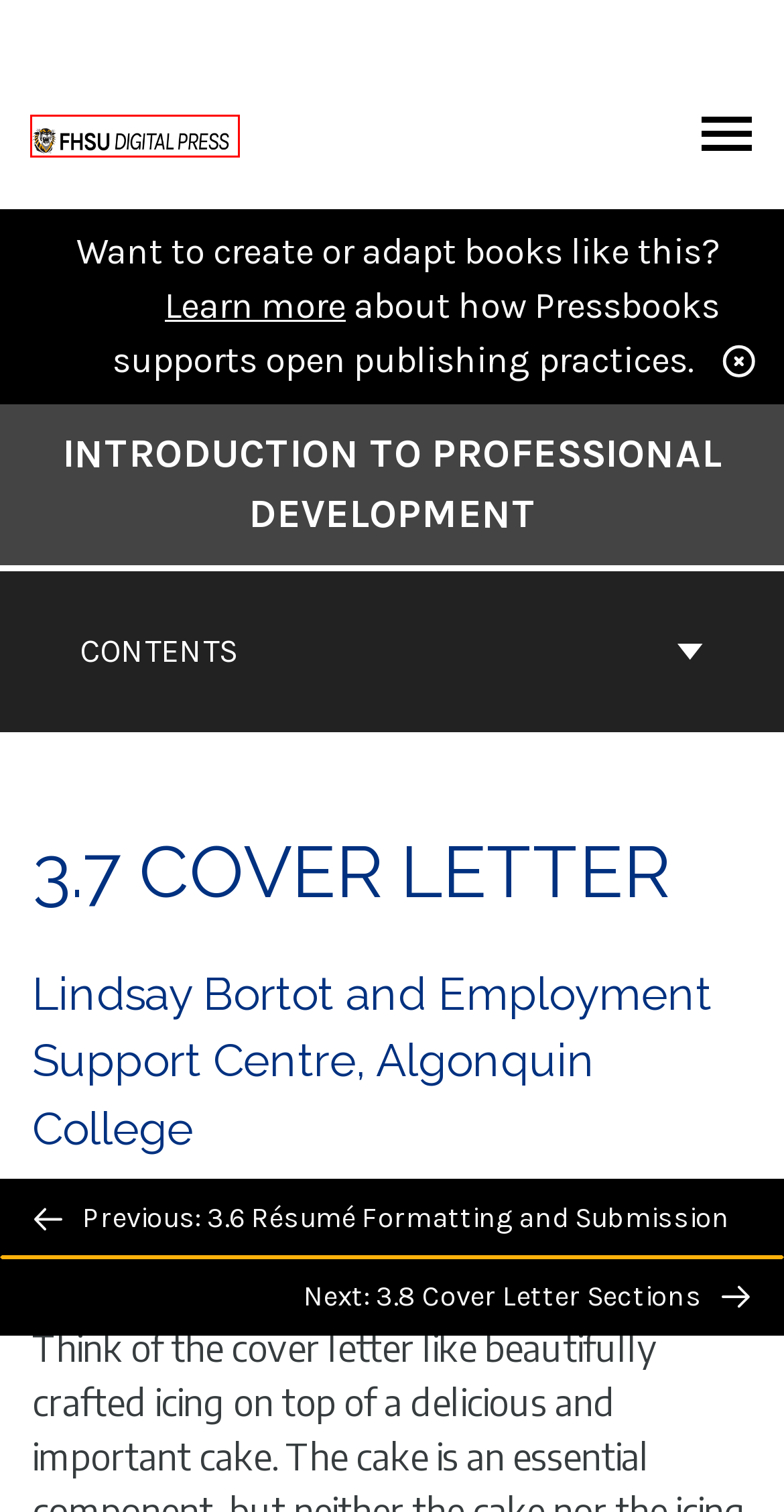Consider the screenshot of a webpage with a red bounding box around an element. Select the webpage description that best corresponds to the new page after clicking the element inside the red bounding box. Here are the candidates:
A. Introduction to Professional Development – Simple Book Publishing
B. FHSU Digital Press – Open Access Books and Educational Resources Publishing
C. 3.8 Cover Letter Sections – Introduction to Professional Development
D. 3.6 Résumé Formatting and Submission – Introduction to Professional Development
E. Contact | Pressbooks
F. Pressbooks | The open book creation platform.
G. Adapt open textbooks with Pressbooks
H. CC BY-NC-SA 4.0 Deed | Attribution-NonCommercial-ShareAlike 4.0 International
 | Creative Commons

B